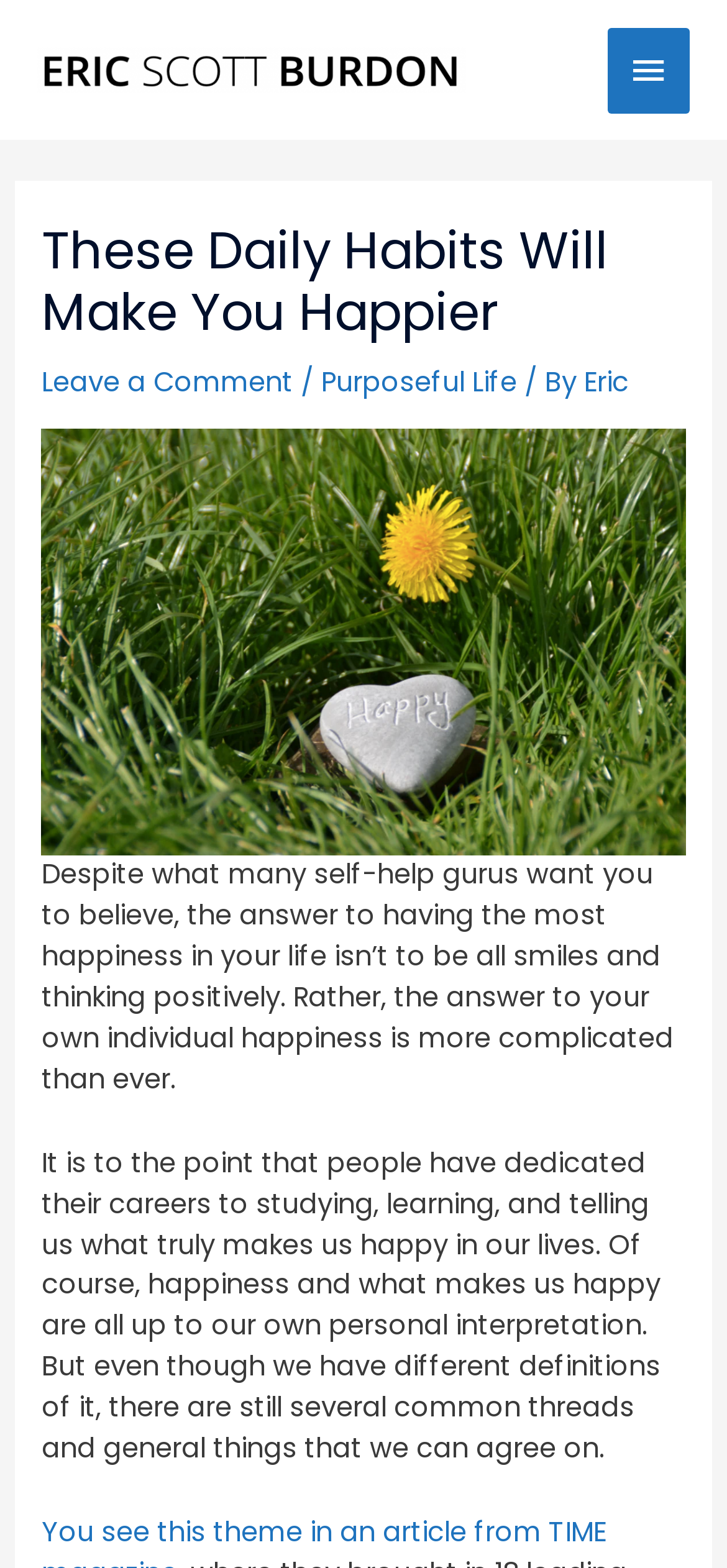What is the author's name?
Answer the question with as much detail as you can, using the image as a reference.

The author's name can be found in the top-left corner of the webpage, where it says 'These Daily Habits Will Make You Happier - Eric Scott Burdon'. It is also mentioned in the image and link with the same name.